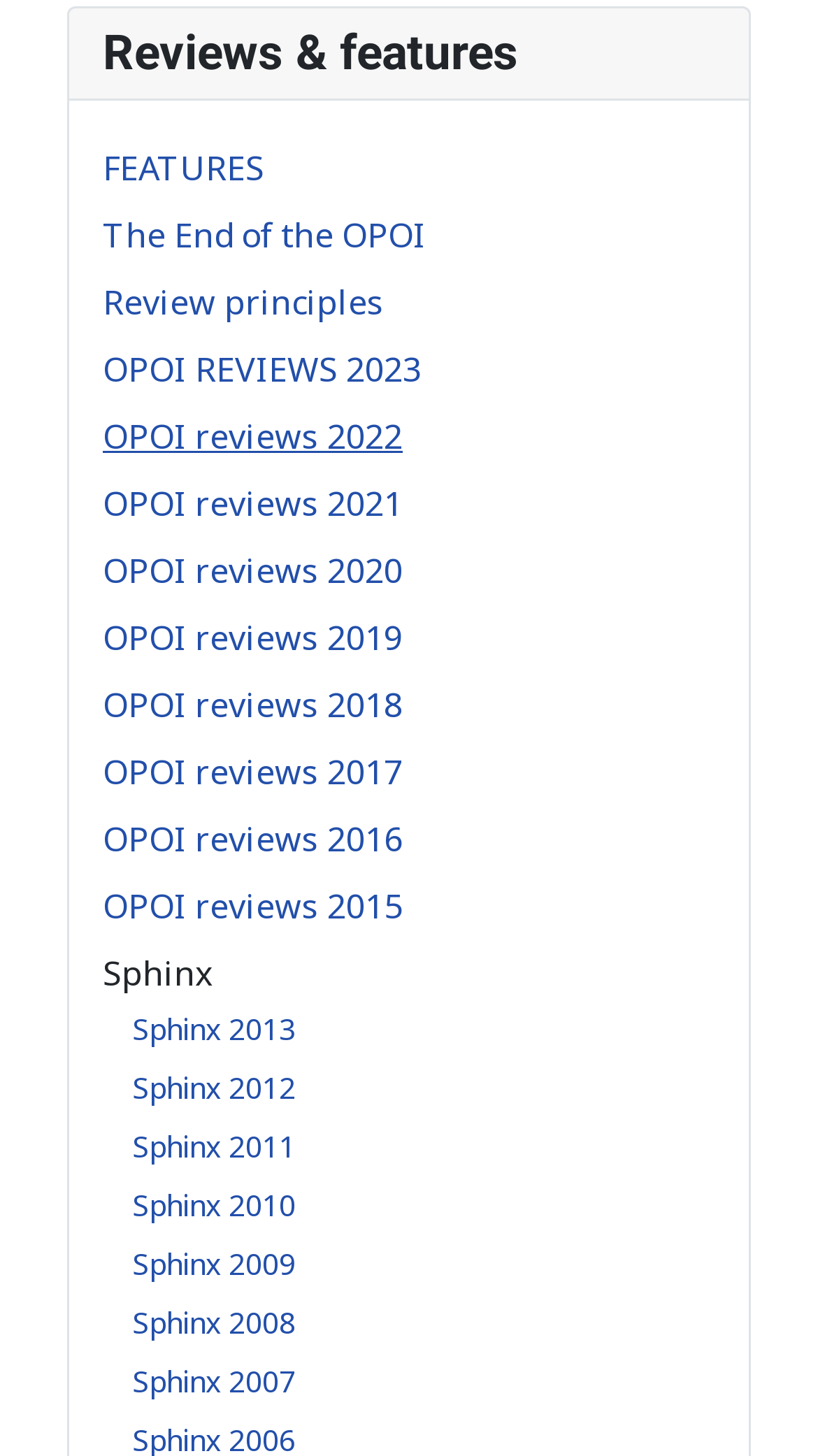What is the name of the link below 'The End of the OPOI'?
Answer the question in a detailed and comprehensive manner.

The link below 'The End of the OPOI' can be identified by looking at the links provided on the webpage. The link 'Review principles' is located below 'The End of the OPOI'.